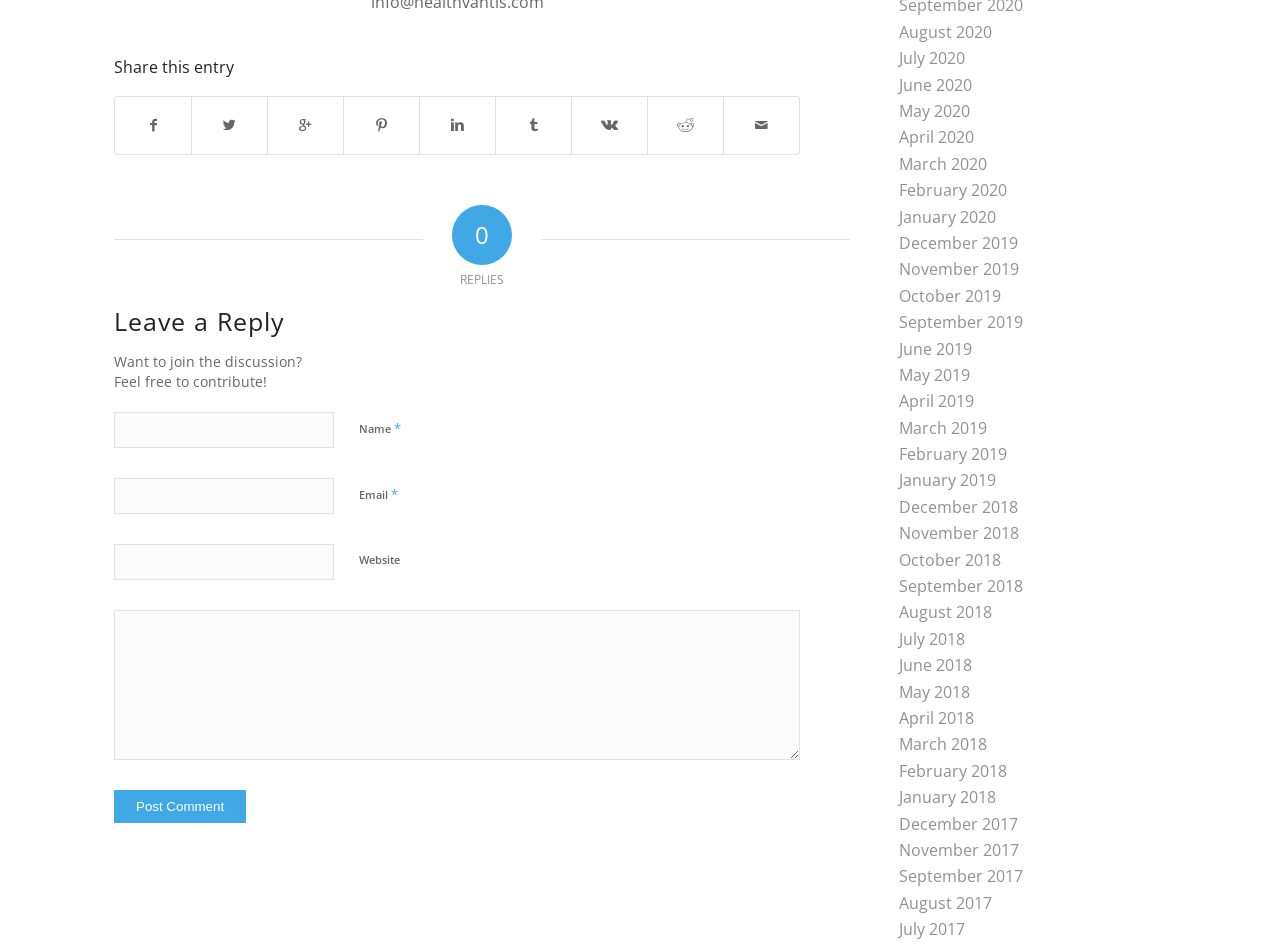Determine the bounding box coordinates for the UI element with the following description: "Glaucoma & Cataract". The coordinates should be four float numbers between 0 and 1, represented as [left, top, right, bottom].

None